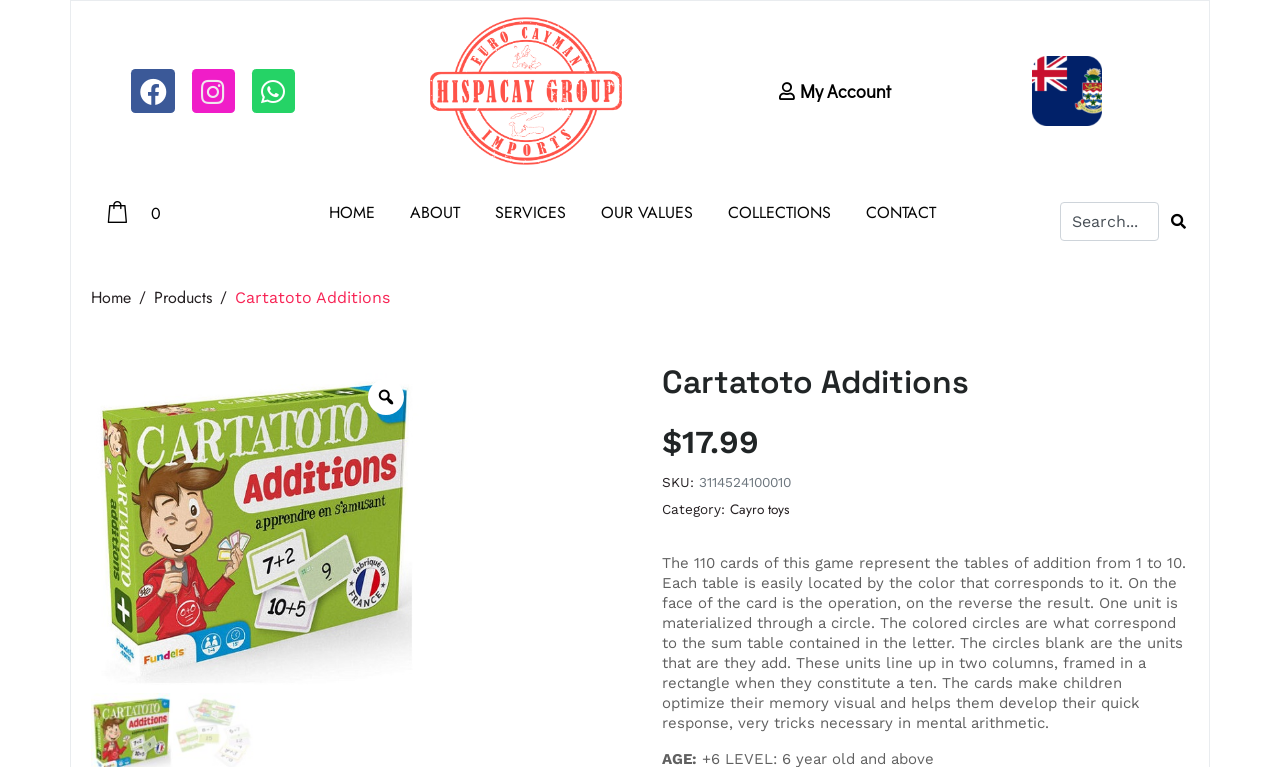Please identify the bounding box coordinates of the area that needs to be clicked to follow this instruction: "Search for something".

[0.827, 0.262, 0.937, 0.315]